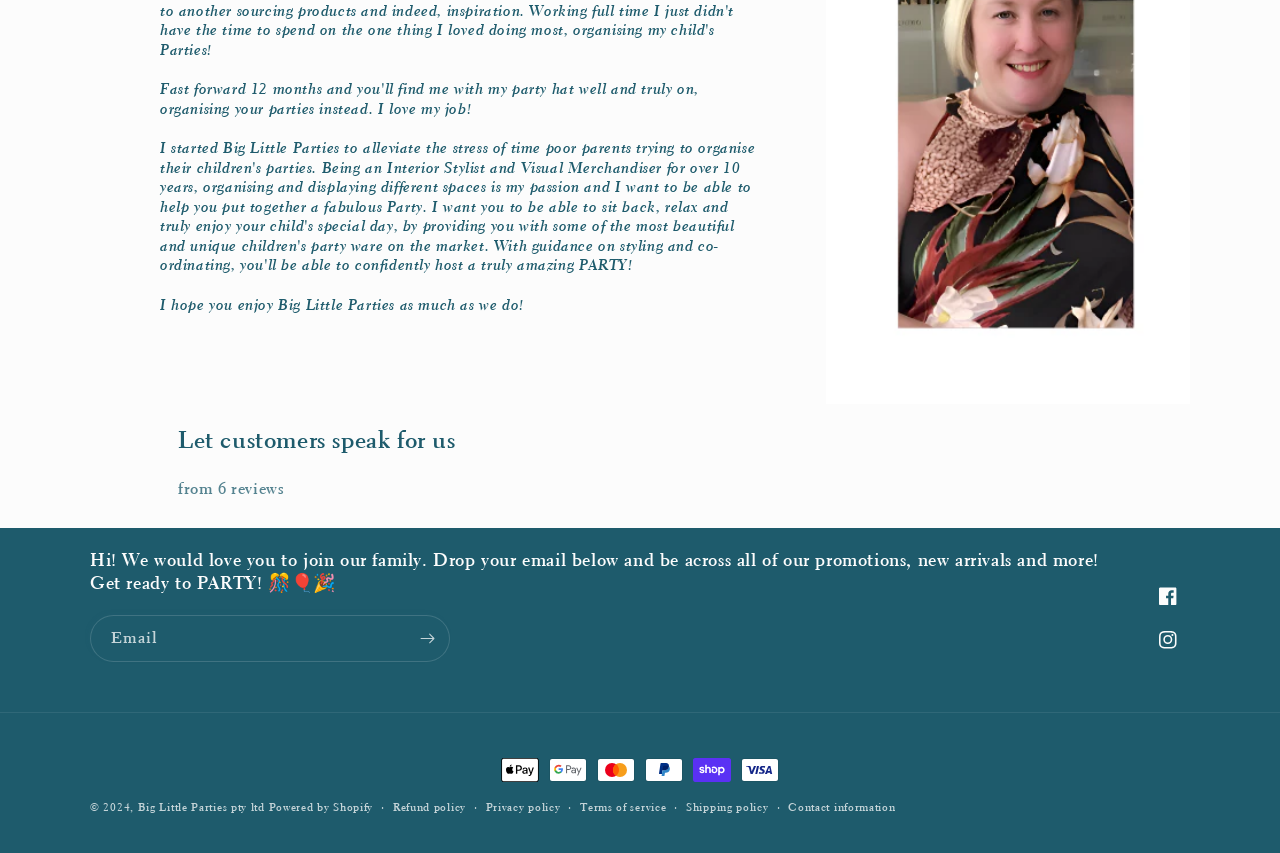Calculate the bounding box coordinates for the UI element based on the following description: "Powered by Shopify". Ensure the coordinates are four float numbers between 0 and 1, i.e., [left, top, right, bottom].

[0.21, 0.938, 0.292, 0.954]